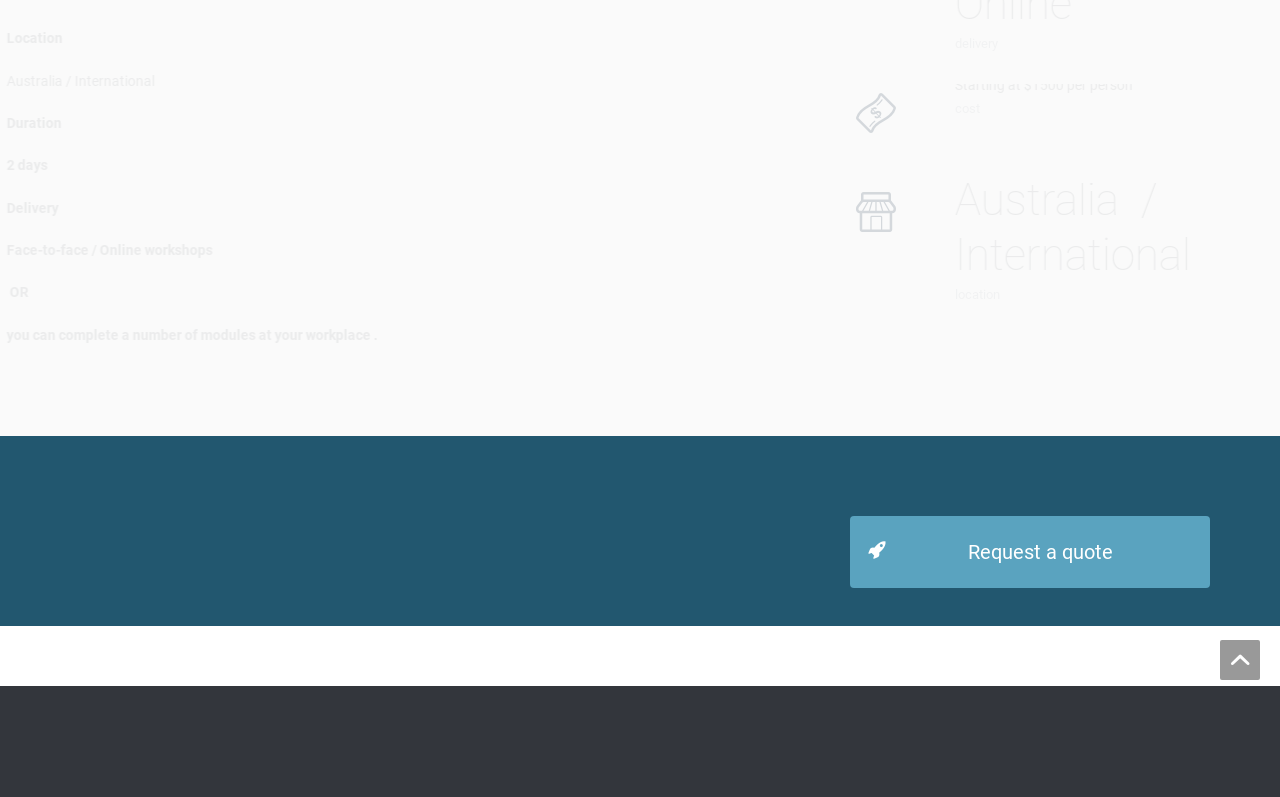Find the bounding box coordinates for the UI element that matches this description: "Request a quote".

[0.664, 0.648, 0.945, 0.738]